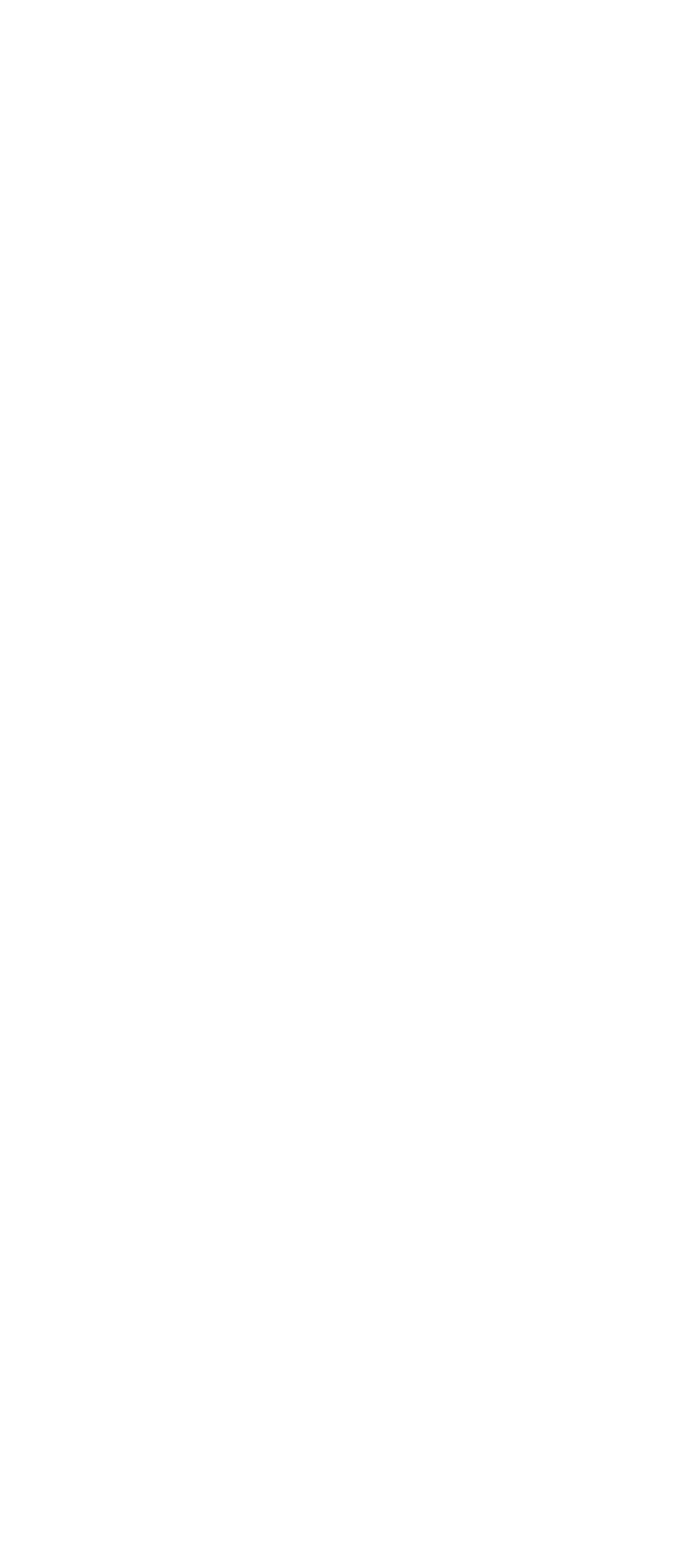Could you highlight the region that needs to be clicked to execute the instruction: "Go to slide 2"?

None